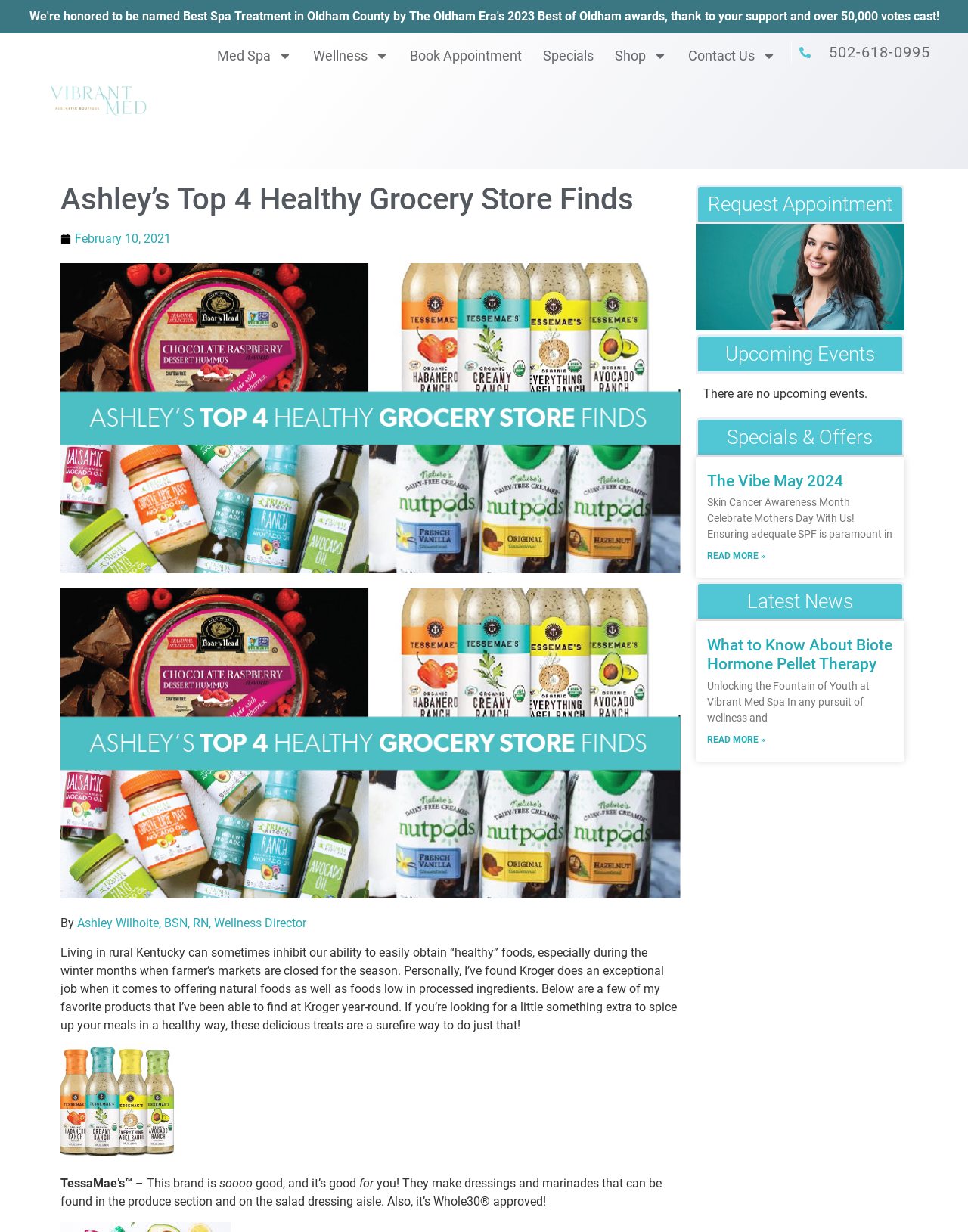Please specify the bounding box coordinates of the clickable region necessary for completing the following instruction: "Click the 'Specials' link". The coordinates must consist of four float numbers between 0 and 1, i.e., [left, top, right, bottom].

[0.561, 0.033, 0.613, 0.058]